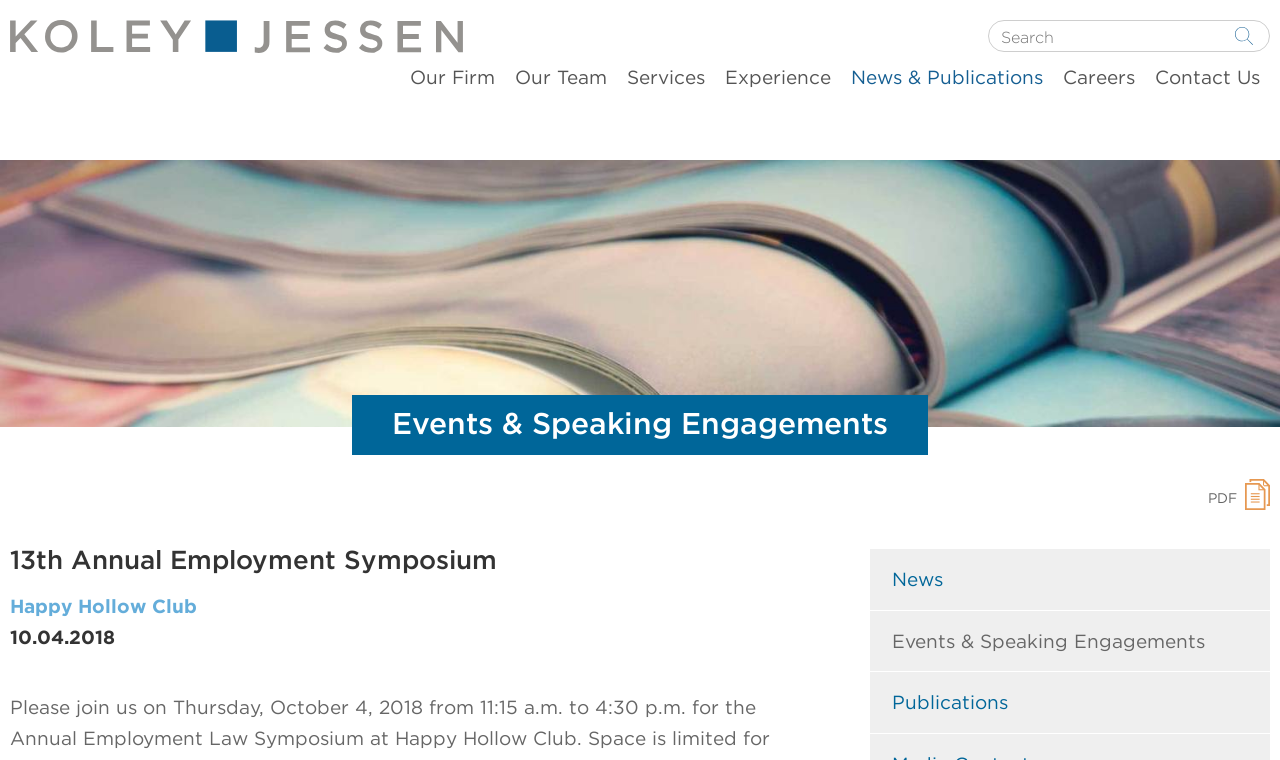Kindly determine the bounding box coordinates of the area that needs to be clicked to fulfill this instruction: "Go to 'CADENCE13'".

None